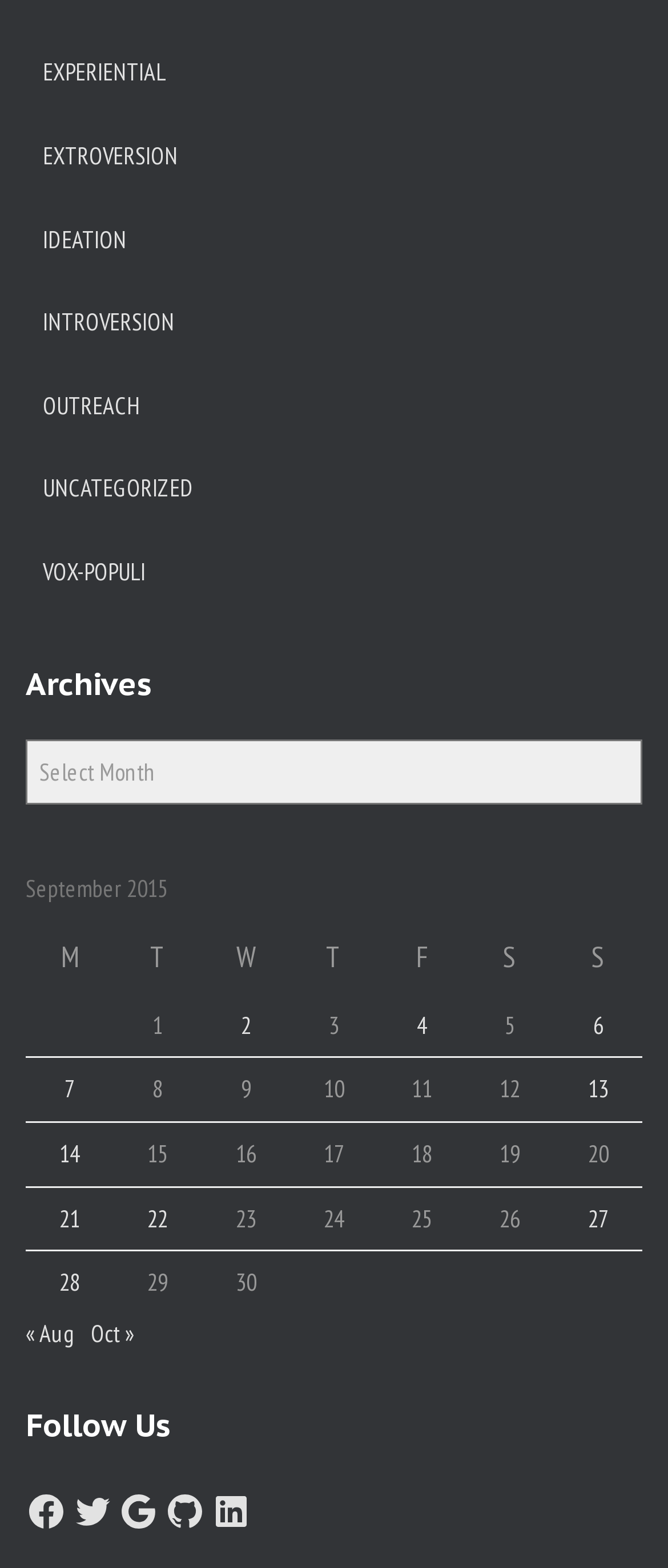What is the navigation section below the table 'September 2015'?
Using the details shown in the screenshot, provide a comprehensive answer to the question.

The navigation section below the table 'September 2015' contains links to previous and next months, which are '« Aug' and 'Oct »'.